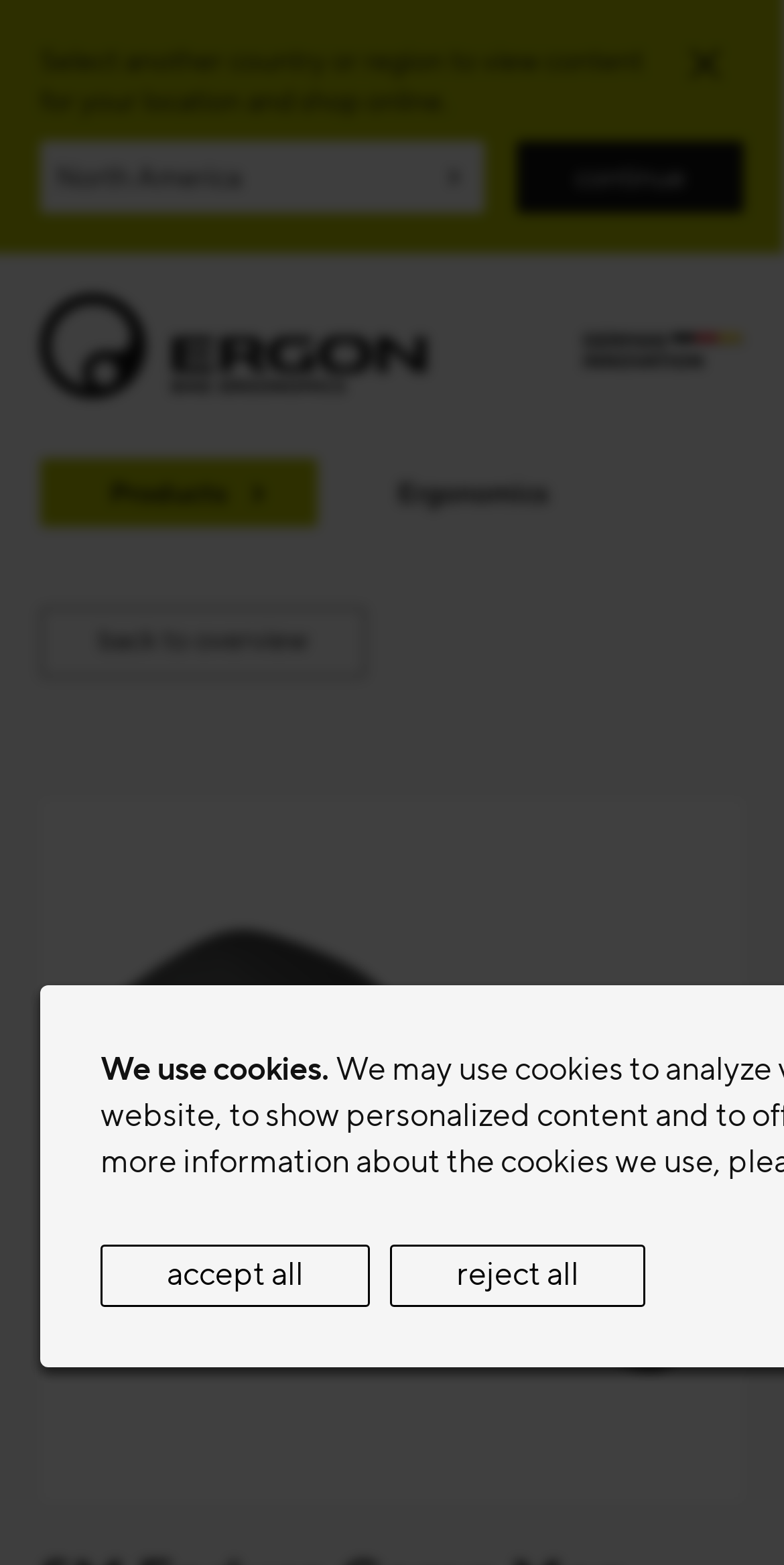What is the purpose of the button 'back to overview'? Observe the screenshot and provide a one-word or short phrase answer.

To go back to the overview